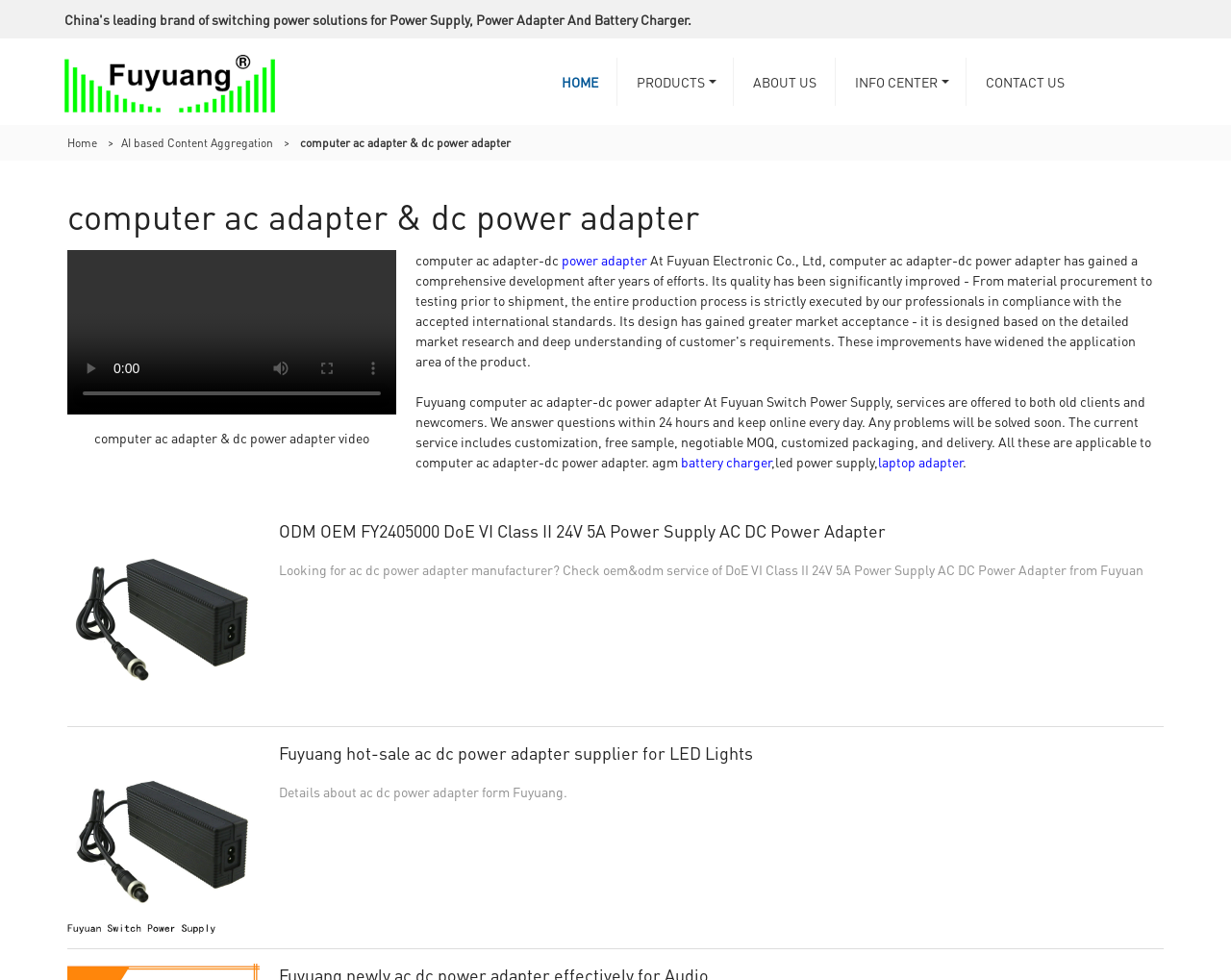Select the bounding box coordinates of the element I need to click to carry out the following instruction: "Click on the 'HOME' link".

[0.441, 0.039, 0.502, 0.128]